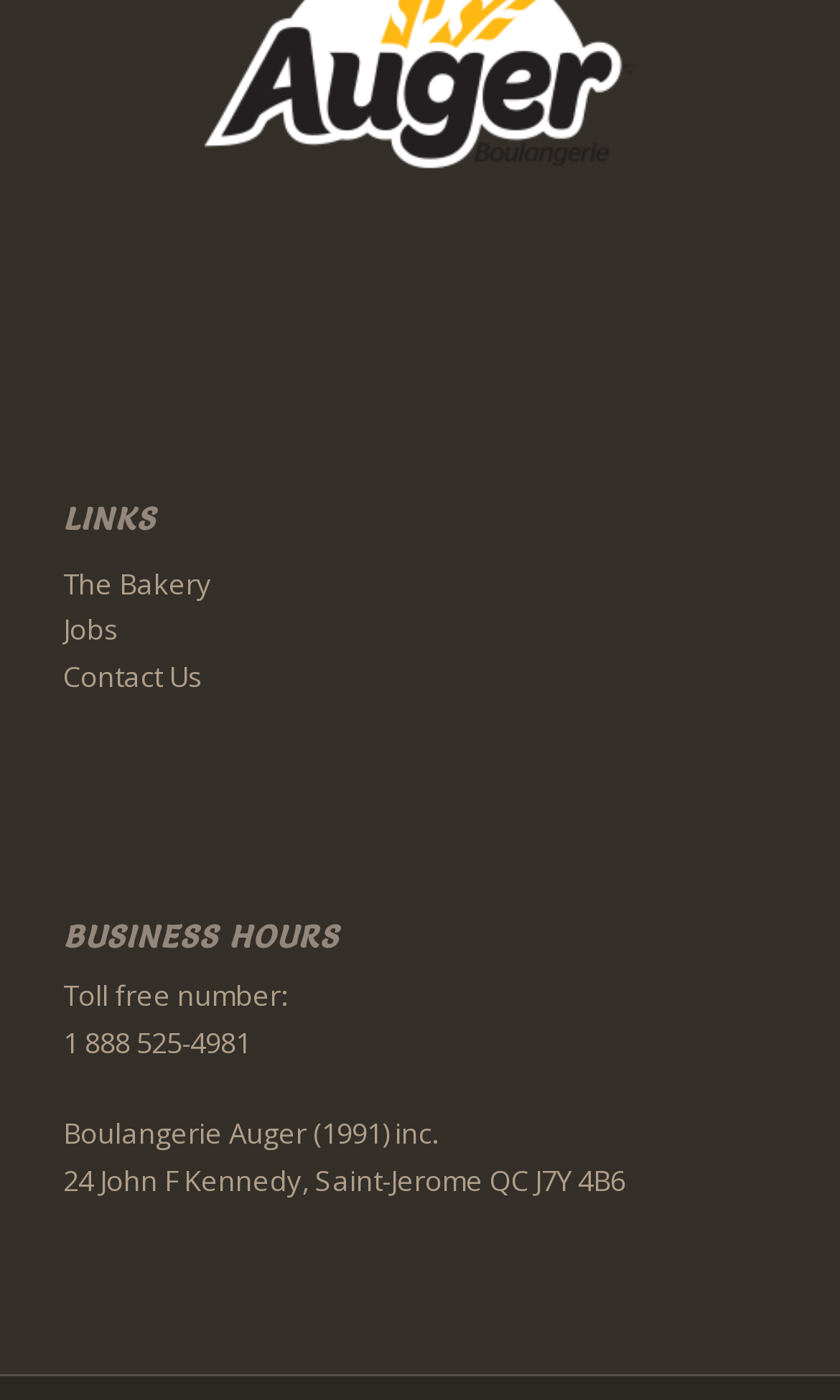Provide the bounding box coordinates for the specified HTML element described in this description: "Jobs". The coordinates should be four float numbers ranging from 0 to 1, in the format [left, top, right, bottom].

[0.075, 0.436, 0.142, 0.464]